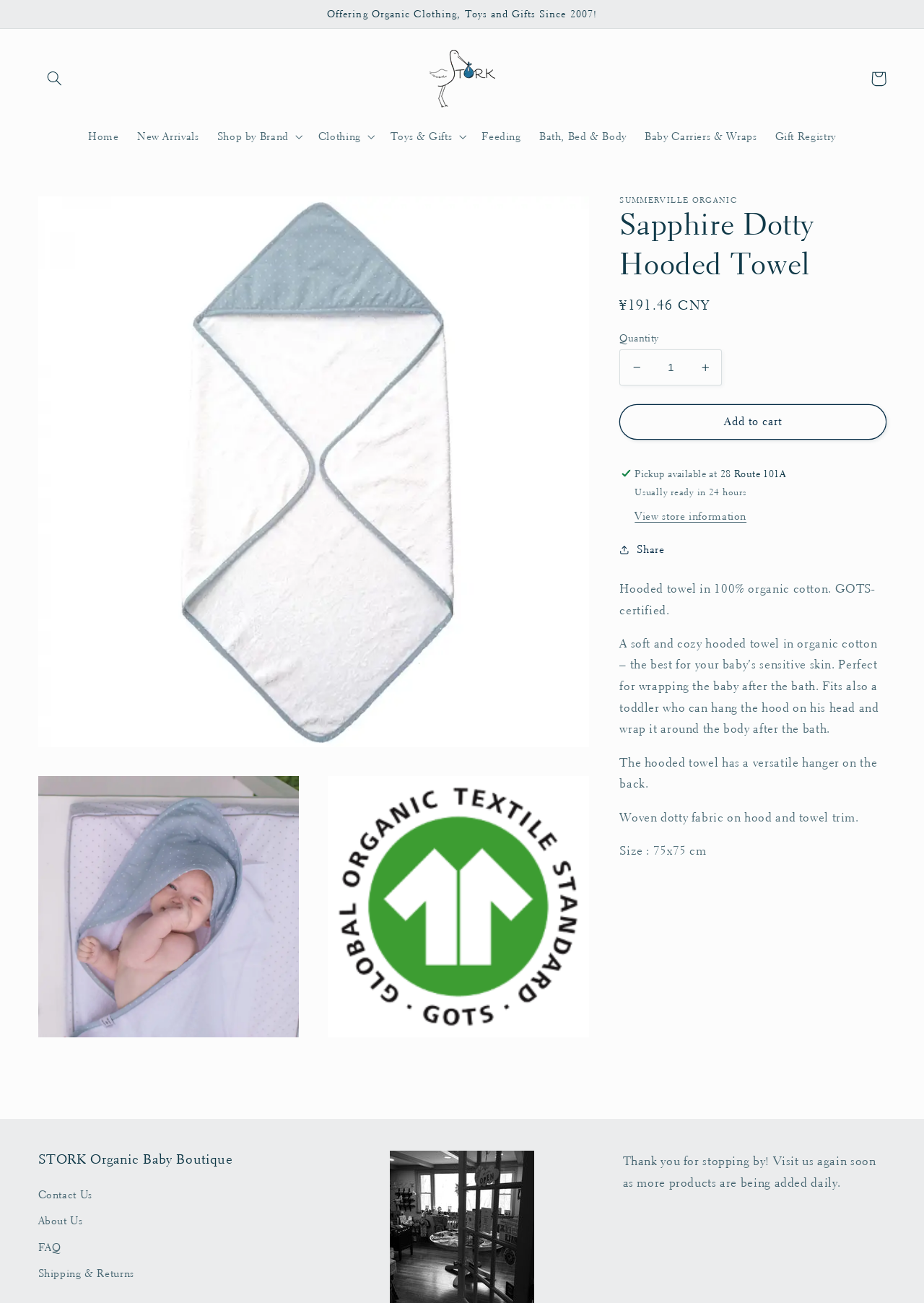What is the brand of the product?
Based on the screenshot, give a detailed explanation to answer the question.

I found this answer by looking at the product heading, which says 'Sapphire Dotty Hooded Towel – STORK Organic Baby'. This indicates that the brand of the product is STORK Organic Baby.